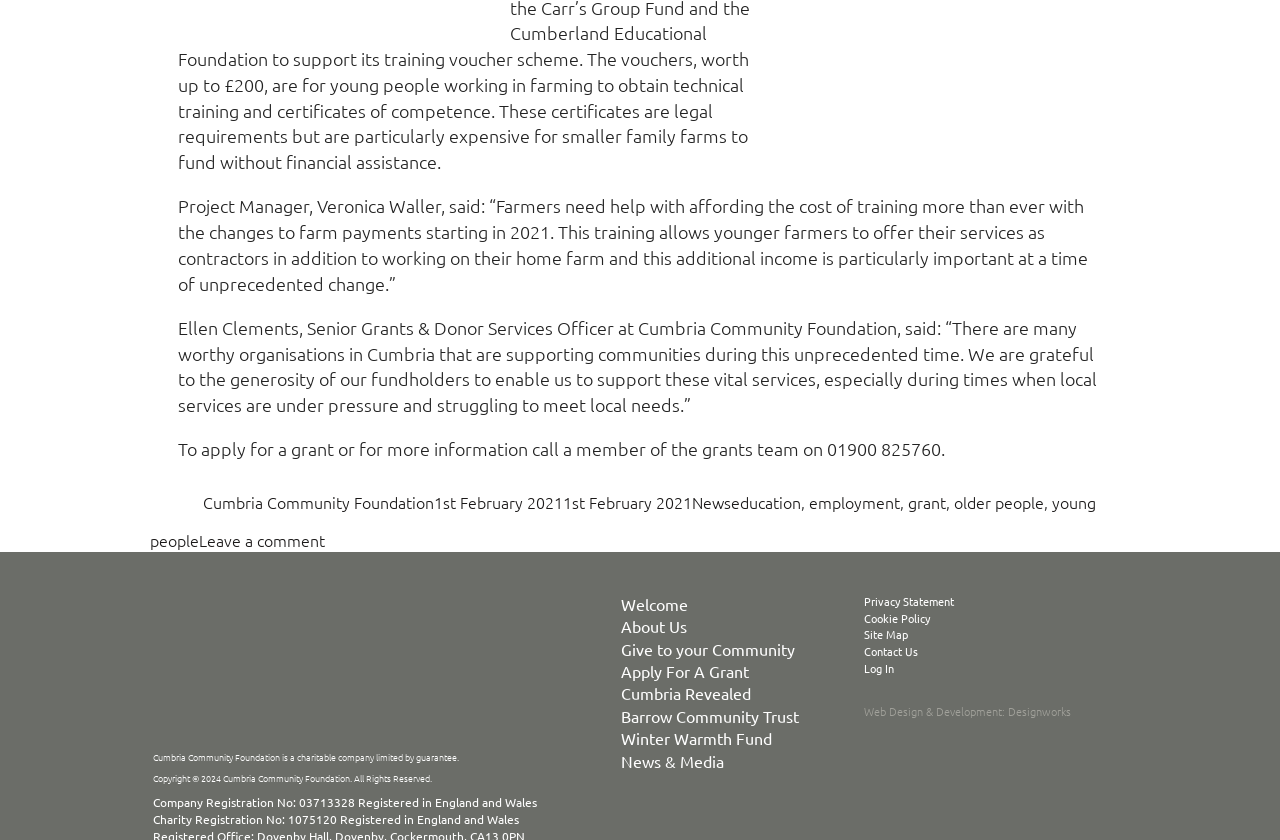What is the phone number to call for grant information?
Answer the question using a single word or phrase, according to the image.

01900 825760